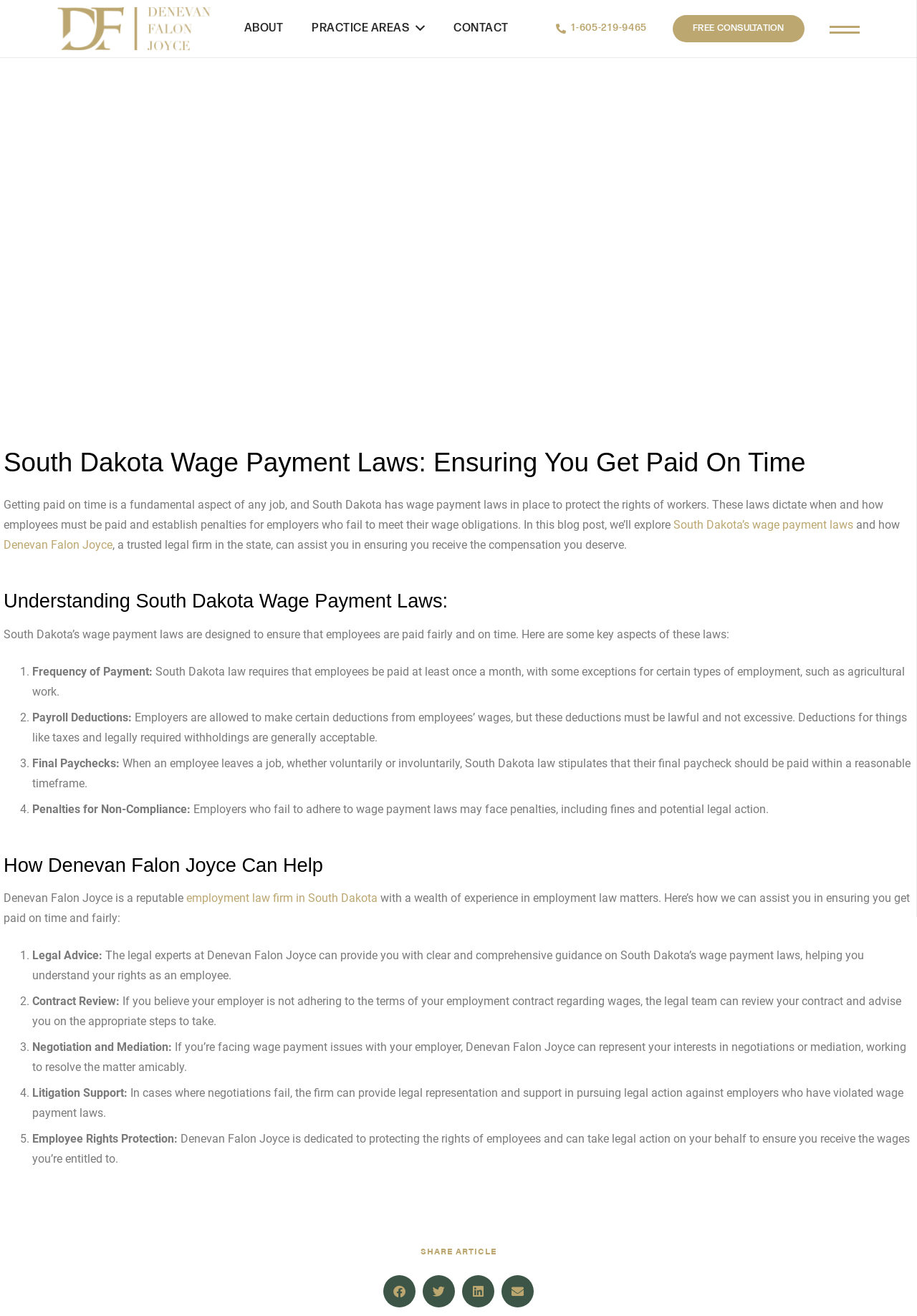Locate the bounding box coordinates of the area you need to click to fulfill this instruction: 'Click the 'ABOUT' link'. The coordinates must be in the form of four float numbers ranging from 0 to 1: [left, top, right, bottom].

[0.251, 0.0, 0.324, 0.044]